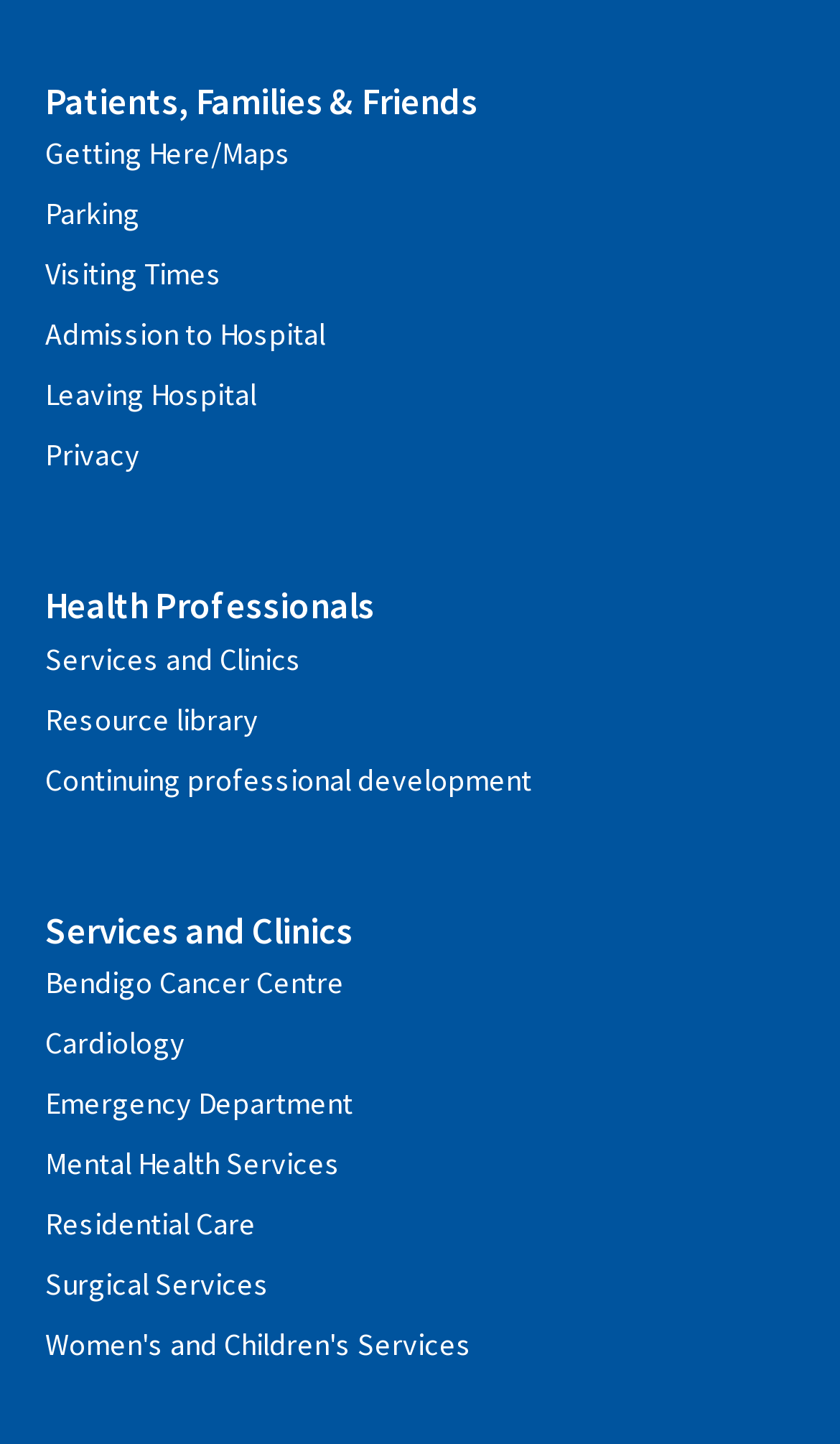How many categories of links are there on the webpage?
Please use the image to deliver a detailed and complete answer.

I categorized the links into two groups: one for patients and families, and another for health professionals. The links 'Patients, Families & Friends', 'Getting Here/Maps', 'Parking', 'Visiting Times', 'Admission to Hospital', and 'Leaving Hospital' are related to patients and families, while the links 'Health Professionals', 'Services and Clinics', 'Resource library', 'Continuing professional development', and the health service links are related to health professionals.